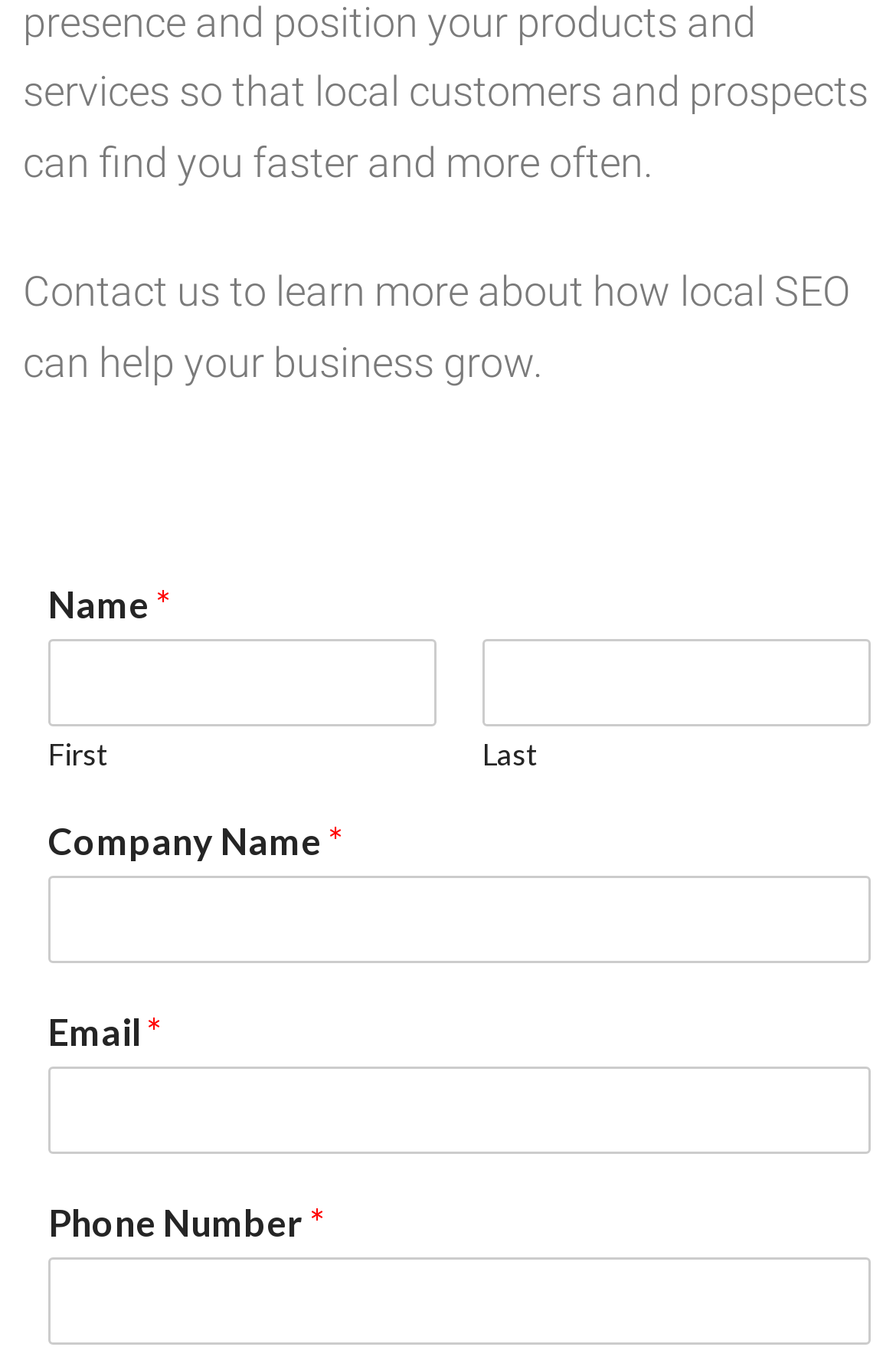How many input fields are required on this form?
Use the image to give a comprehensive and detailed response to the question.

There are four input fields on this form that are marked as required: name, company name, email, and phone number. Each of these fields has an asterisk symbol (*) next to it, indicating that they are required.